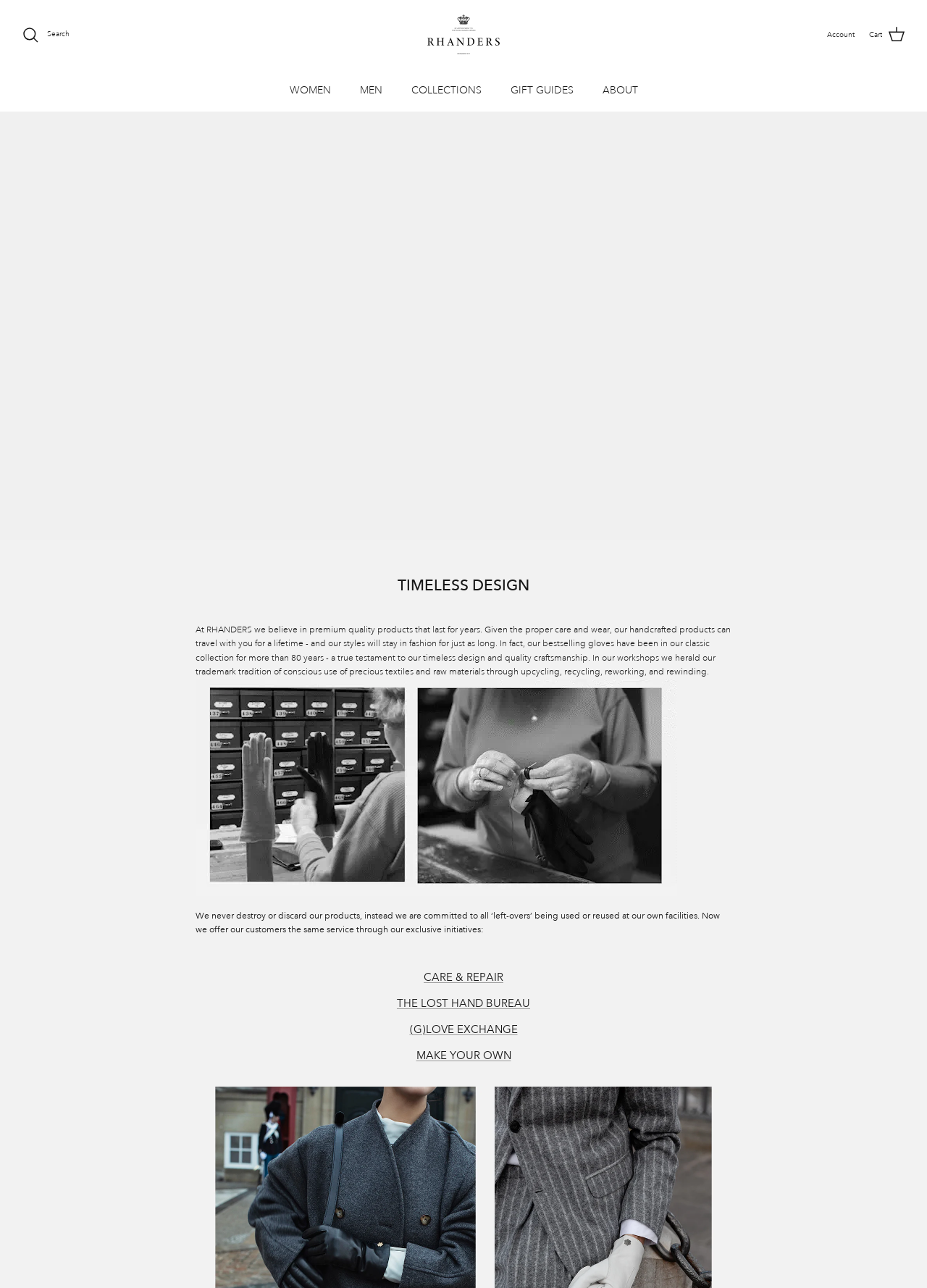How many main navigation categories are there?
With the help of the image, please provide a detailed response to the question.

I counted the number of main navigation categories by looking at the 'Primary navigation' section, which contains links to 'WOMEN', 'MEN', 'COLLECTIONS', 'GIFT GUIDES', and 'ABOUT'. This suggests that there are 5 main navigation categories.